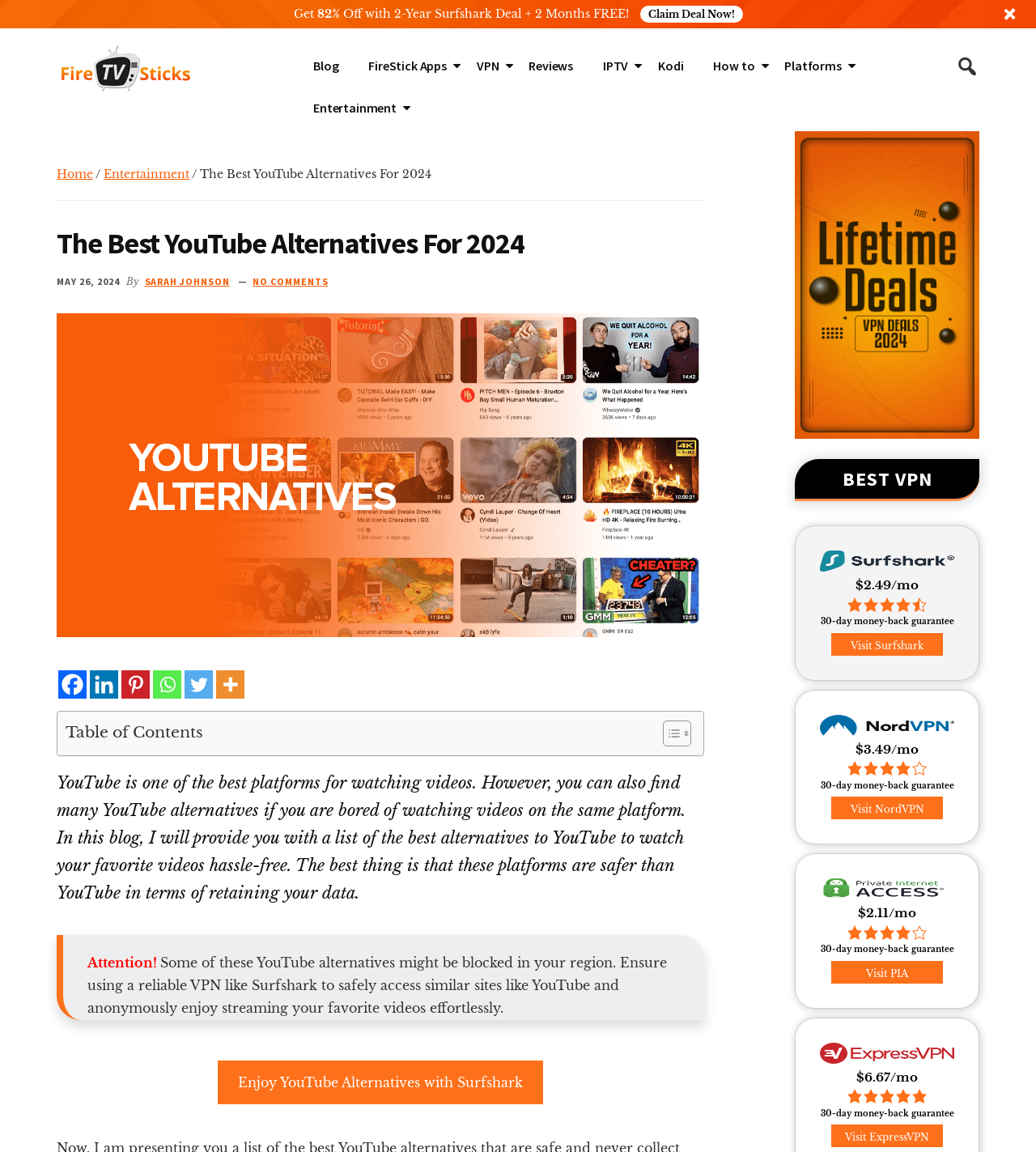Pinpoint the bounding box coordinates of the element to be clicked to execute the instruction: "Click on 'Claim Deal Now!'".

[0.618, 0.005, 0.717, 0.02]